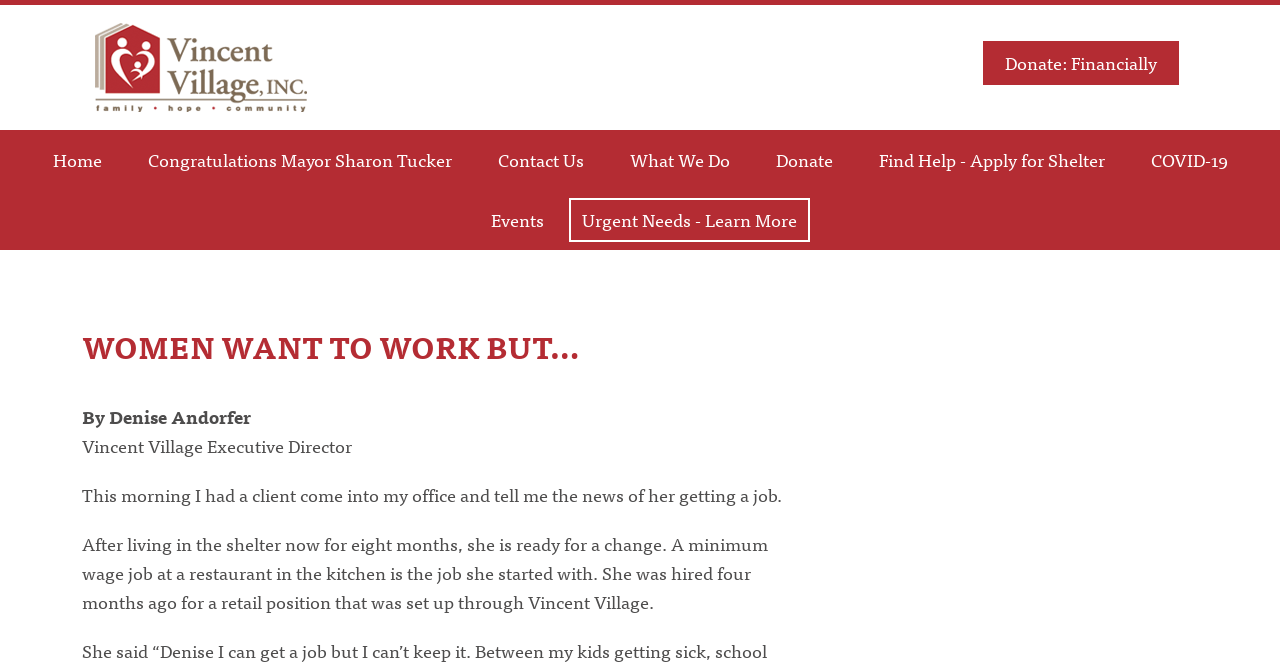Identify the bounding box of the HTML element described as: "Donate".

[0.589, 0.194, 0.667, 0.283]